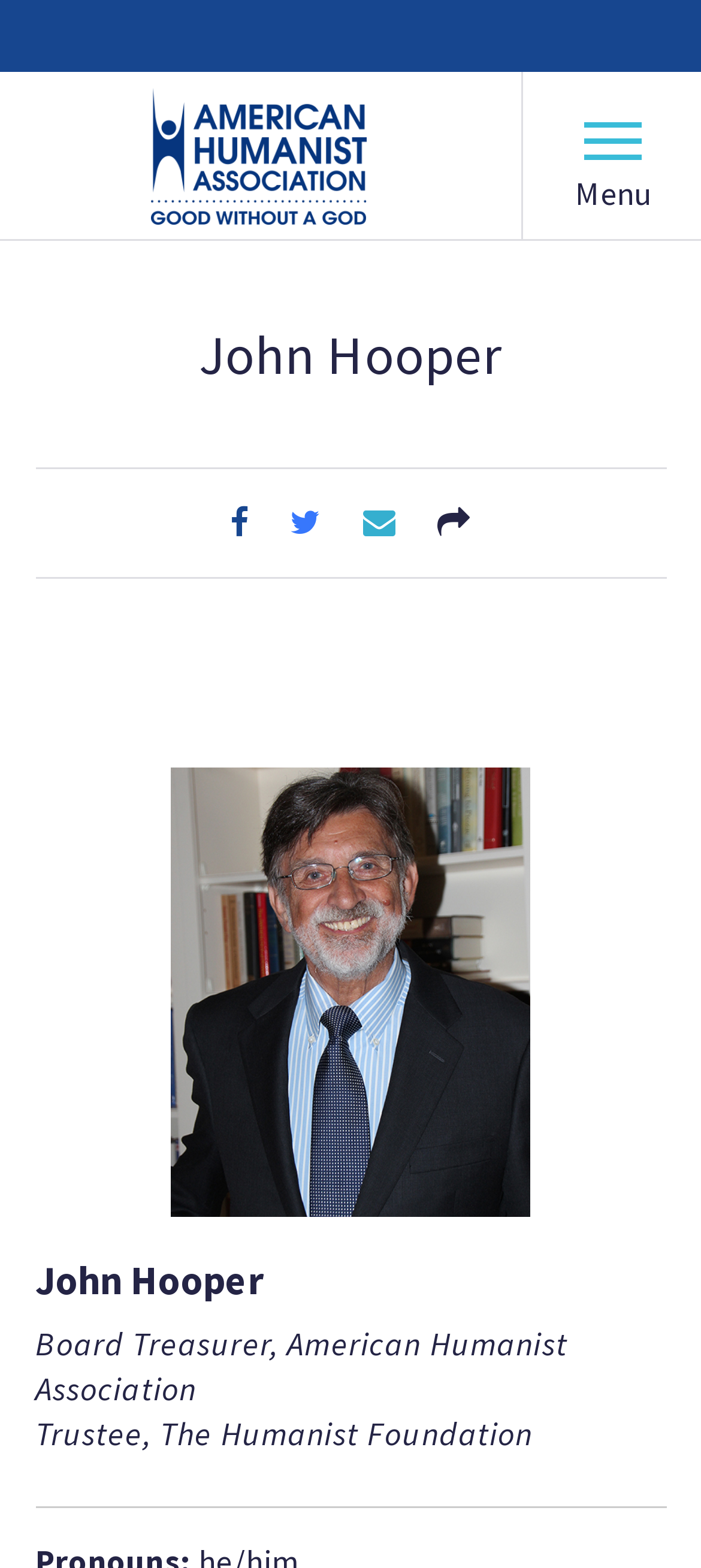Please reply with a single word or brief phrase to the question: 
How many social media links are available?

4